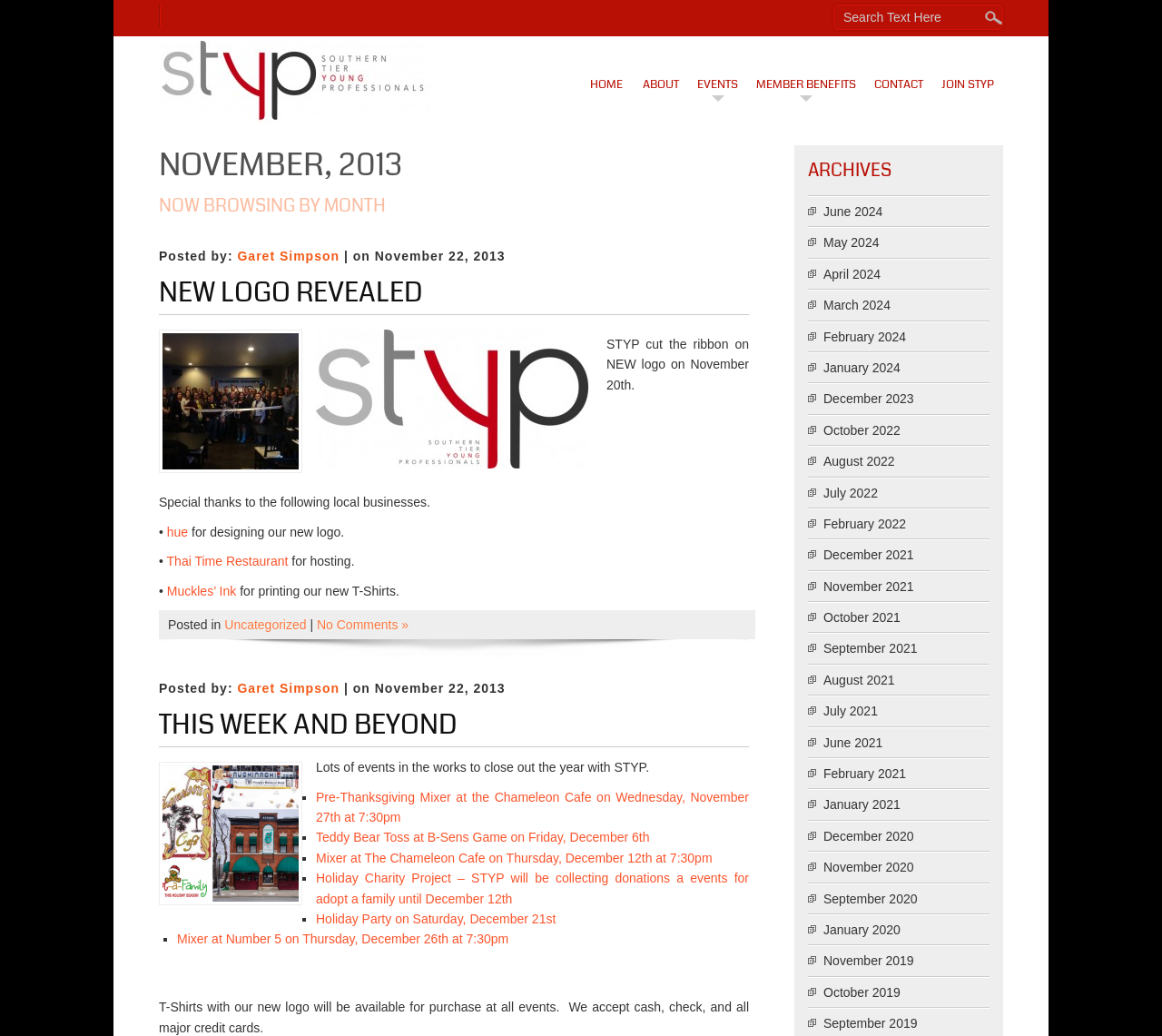Determine the bounding box coordinates of the clickable region to follow the instruction: "View NEW LOGO REVEALED".

[0.137, 0.263, 0.364, 0.3]